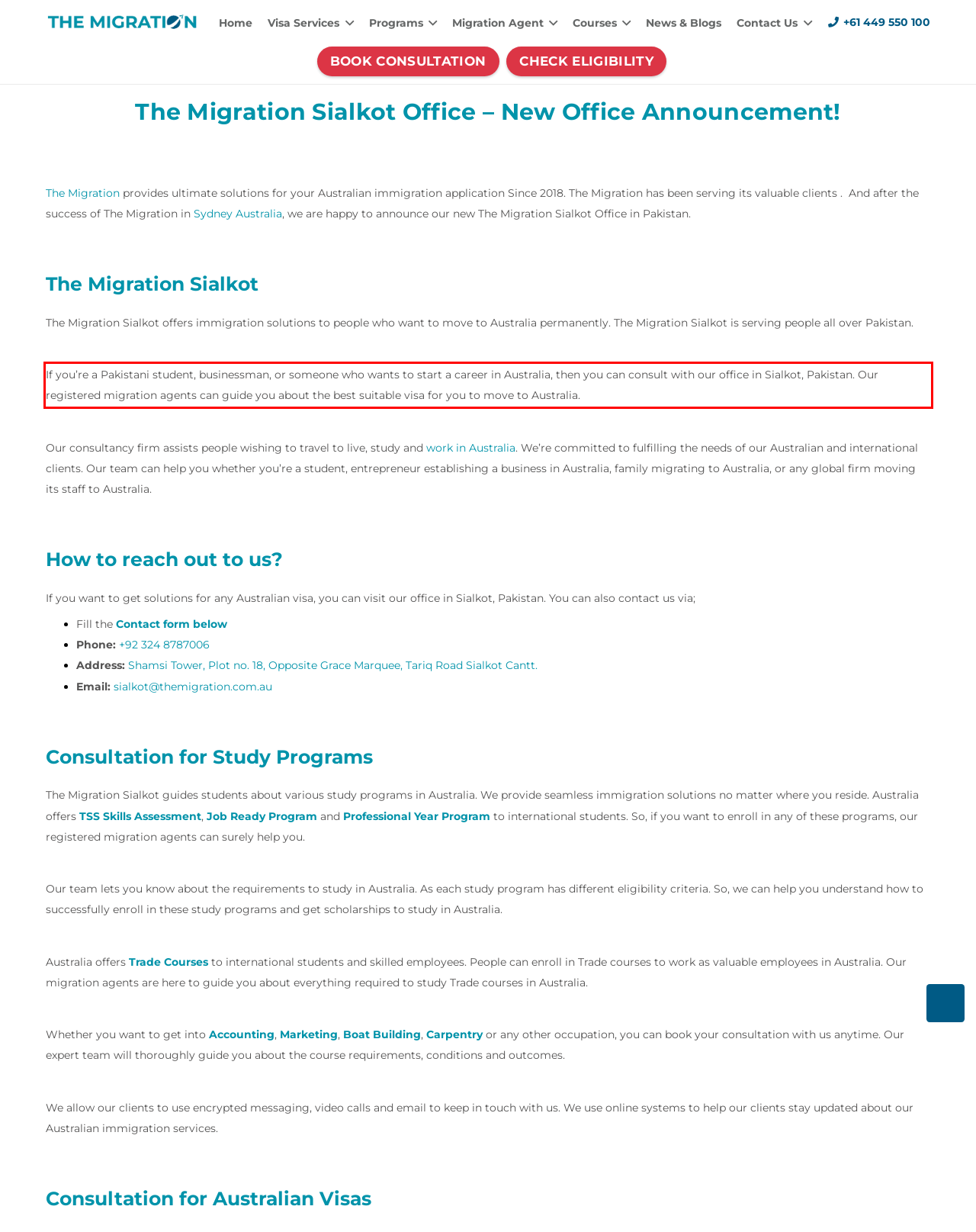From the screenshot of the webpage, locate the red bounding box and extract the text contained within that area.

If you’re a Pakistani student, businessman, or someone who wants to start a career in Australia, then you can consult with our office in Sialkot, Pakistan. Our registered migration agents can guide you about the best suitable visa for you to move to Australia.